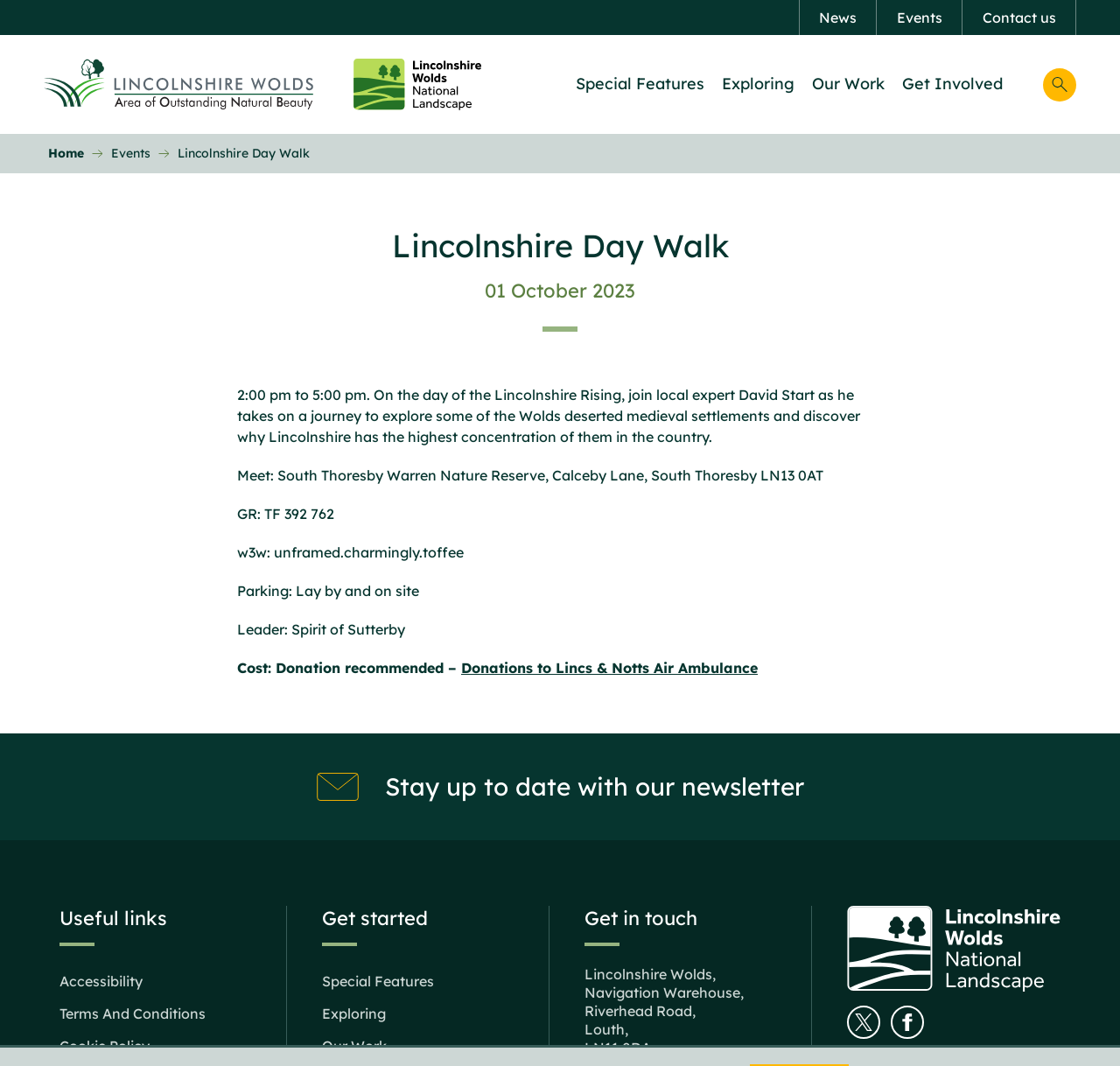Use a single word or phrase to answer this question: 
What is the date of the Lincolnshire Day Walk event?

01 October 2023